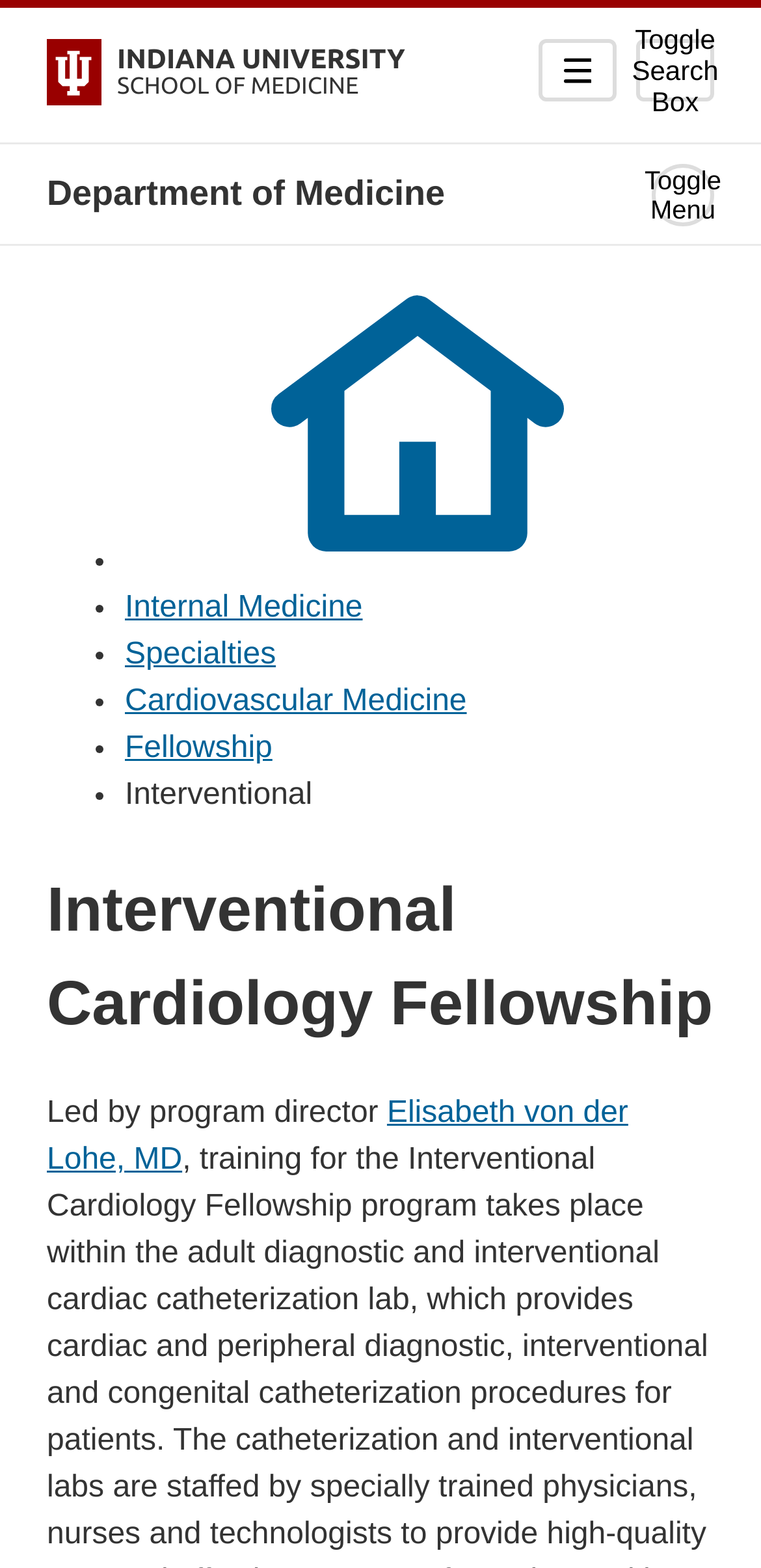Determine the bounding box coordinates of the clickable element to achieve the following action: 'Toggle the mobile menu'. Provide the coordinates as four float values between 0 and 1, formatted as [left, top, right, bottom].

[0.708, 0.025, 0.81, 0.065]